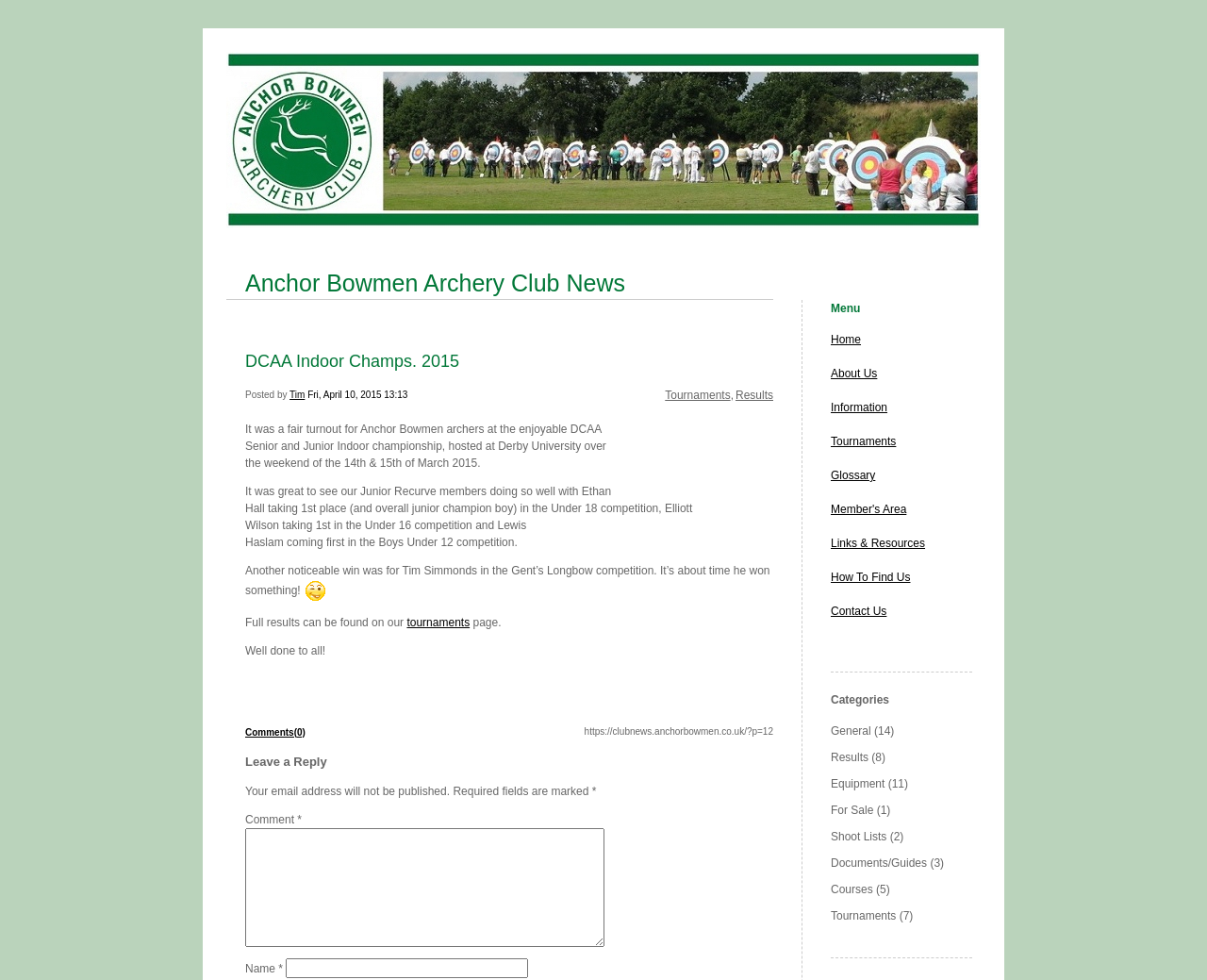Please find the bounding box coordinates of the element that must be clicked to perform the given instruction: "Click the 'Tournaments' link". The coordinates should be four float numbers from 0 to 1, i.e., [left, top, right, bottom].

[0.551, 0.394, 0.605, 0.411]